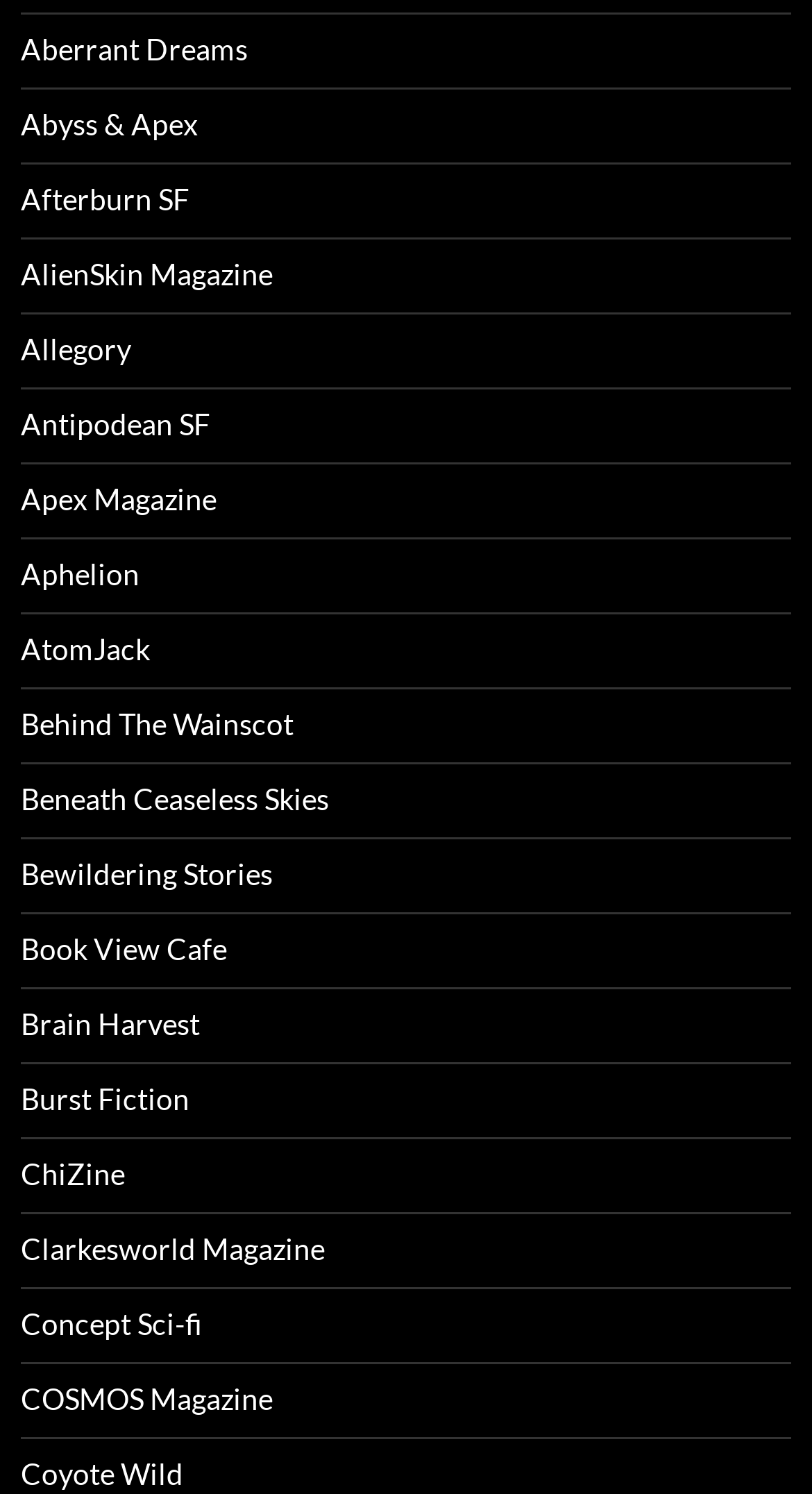Please mark the bounding box coordinates of the area that should be clicked to carry out the instruction: "browse COSMOS Magazine".

[0.026, 0.924, 0.336, 0.948]